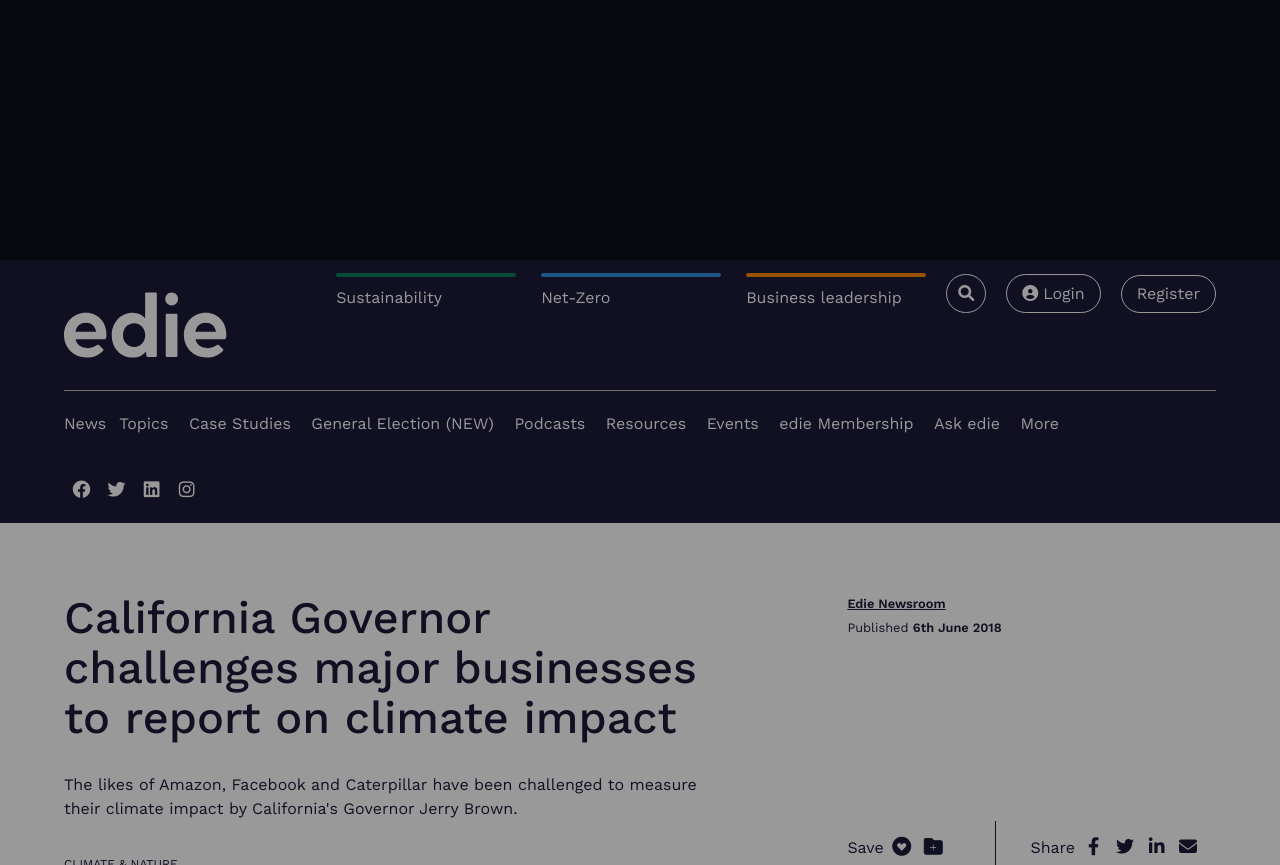Please determine the bounding box coordinates of the element's region to click in order to carry out the following instruction: "Login to the website". The coordinates should be four float numbers between 0 and 1, i.e., [left, top, right, bottom].

[0.787, 0.317, 0.859, 0.36]